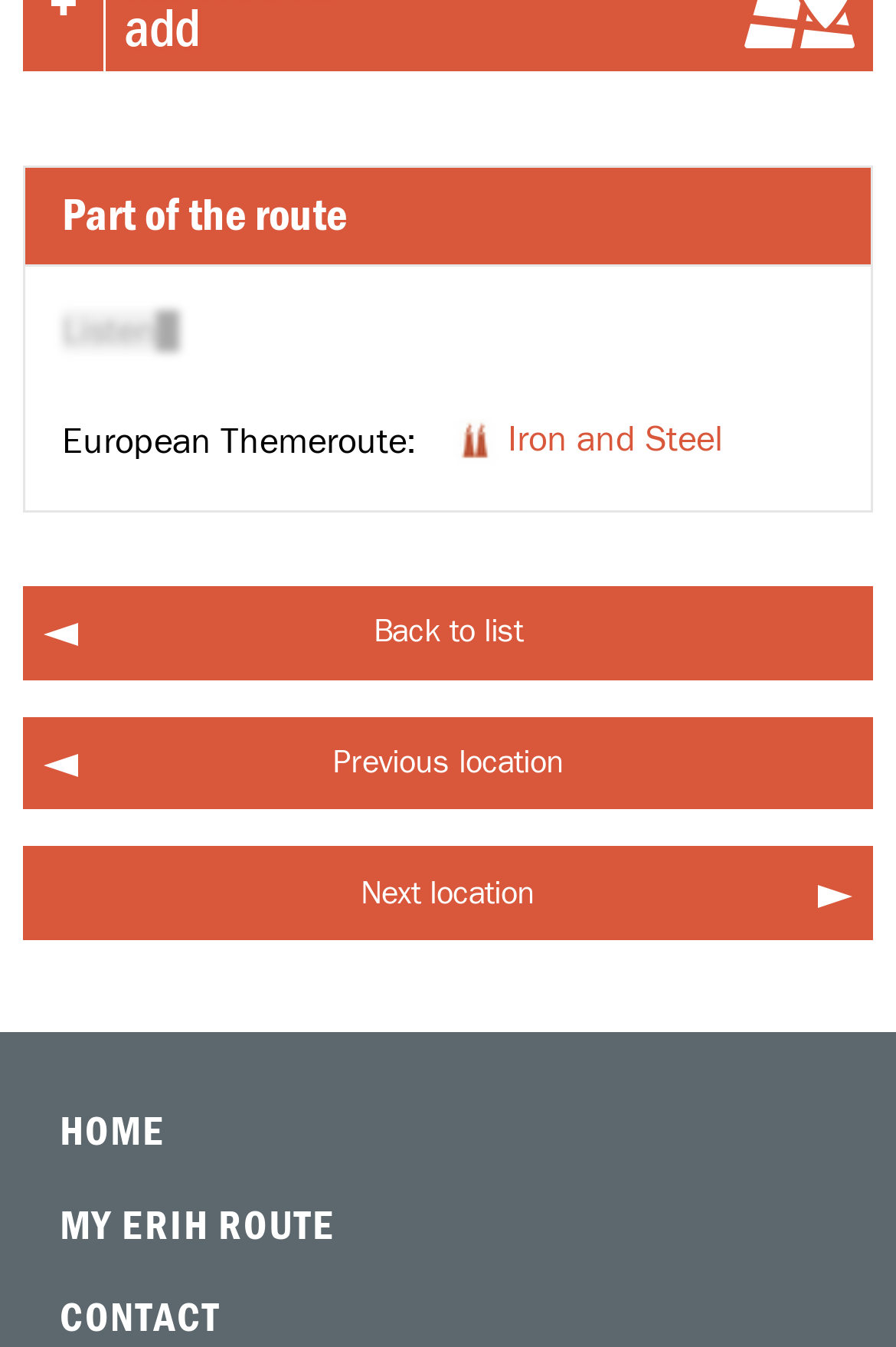Provide a one-word or one-phrase answer to the question:
What is the orientation of the tablist?

horizontal